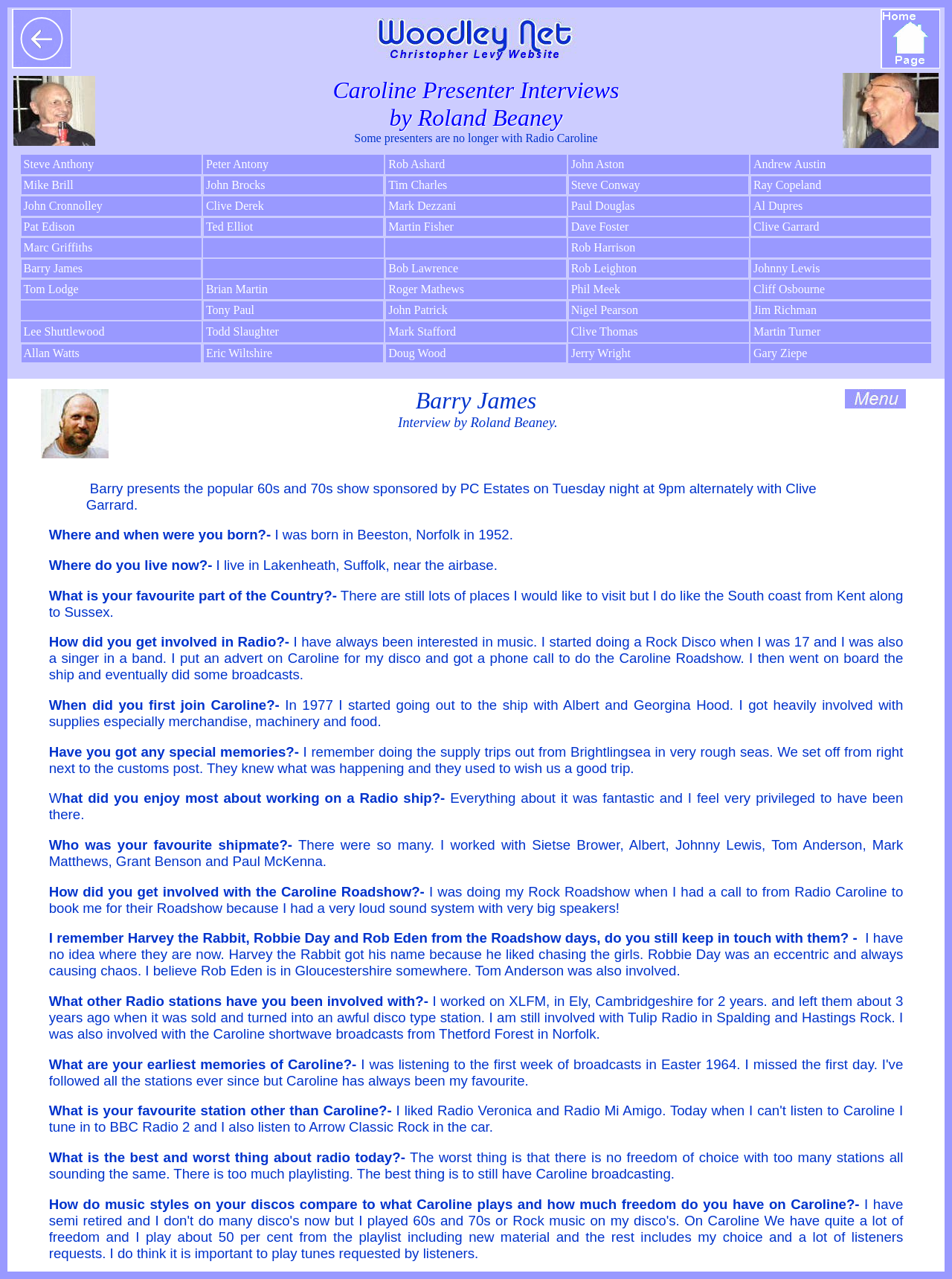Identify the bounding box coordinates for the element you need to click to achieve the following task: "View movie publicity stills". The coordinates must be four float values ranging from 0 to 1, formatted as [left, top, right, bottom].

None